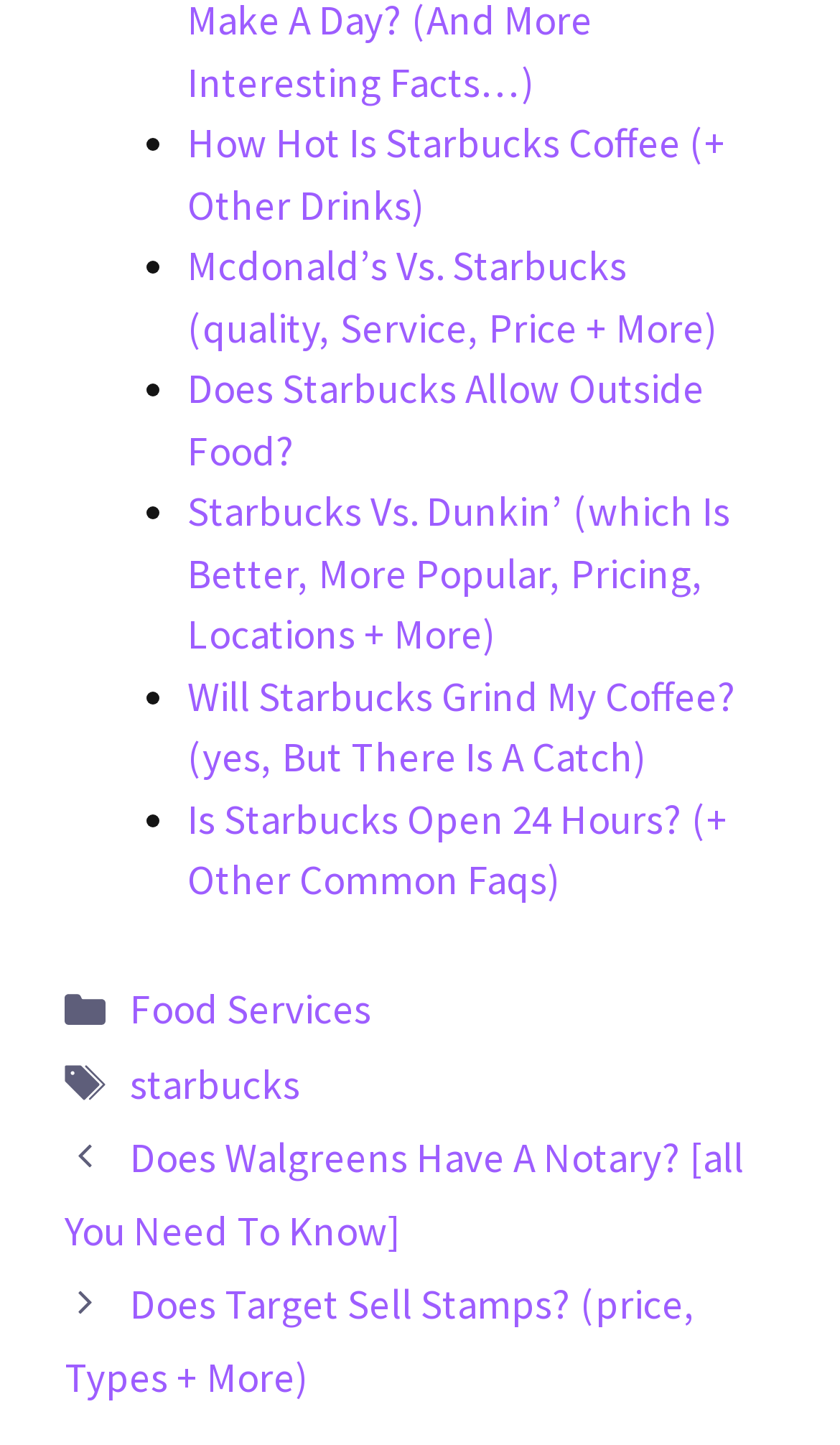Please identify the bounding box coordinates of the clickable region that I should interact with to perform the following instruction: "Go to 'Food Services'". The coordinates should be expressed as four float numbers between 0 and 1, i.e., [left, top, right, bottom].

[0.155, 0.68, 0.442, 0.716]